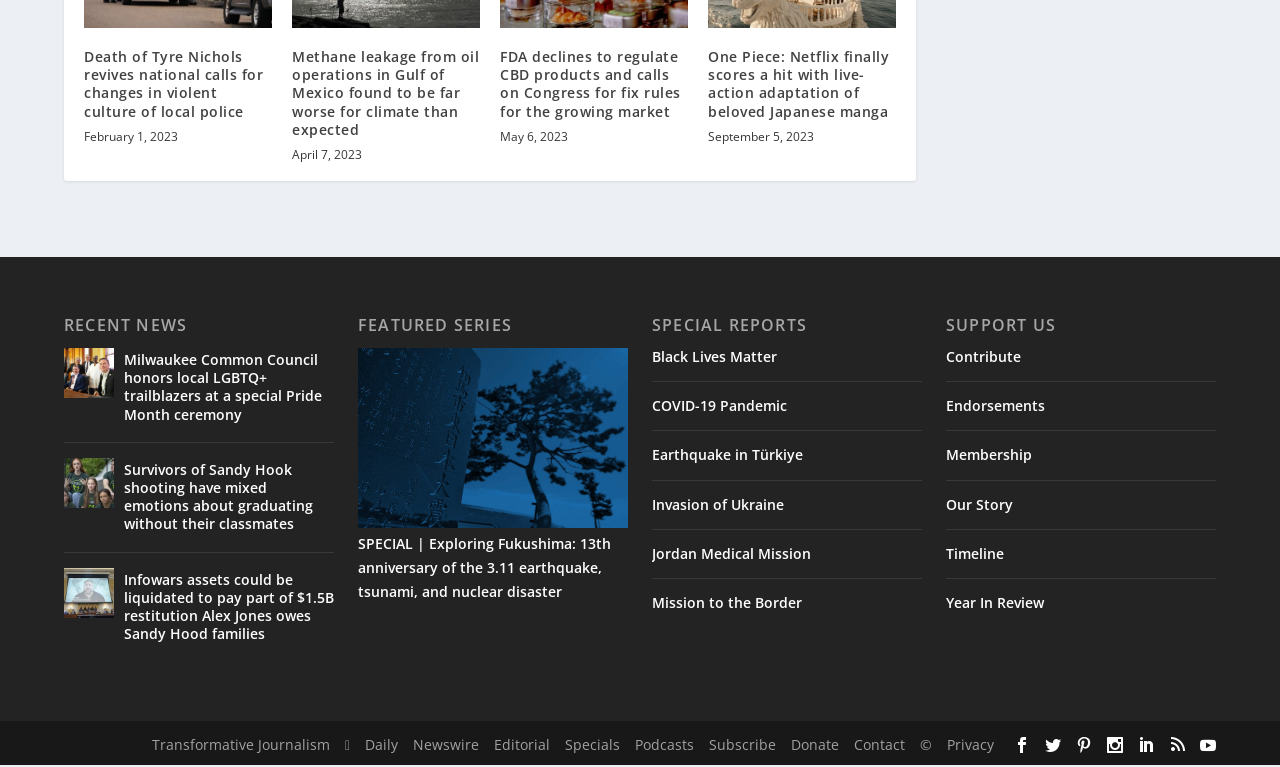Determine the bounding box coordinates of the clickable area required to perform the following instruction: "Support the website by clicking Contribute". The coordinates should be represented as four float numbers between 0 and 1: [left, top, right, bottom].

[0.739, 0.437, 0.798, 0.462]